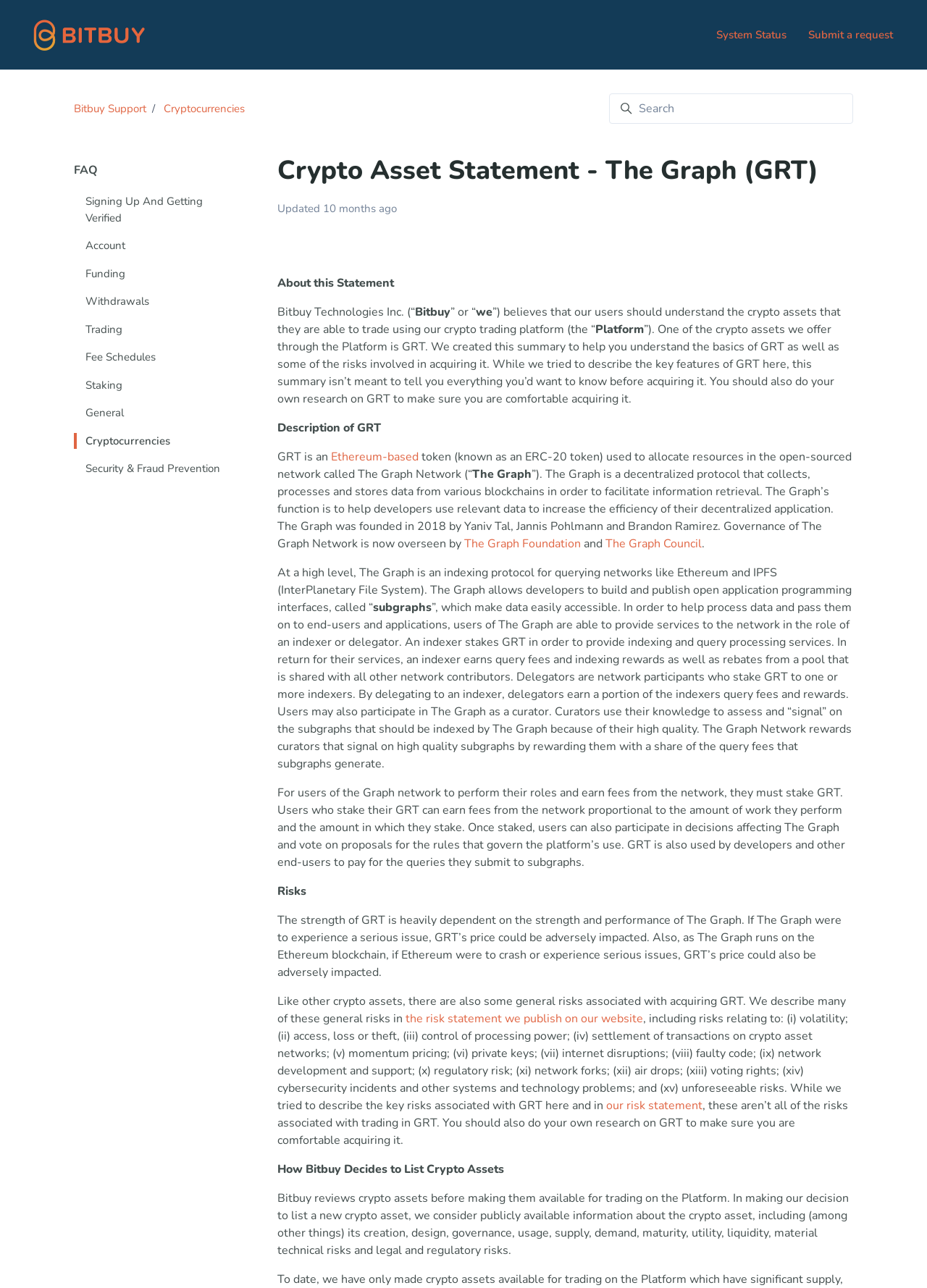Please identify the bounding box coordinates of the element that needs to be clicked to execute the following command: "Submit a request". Provide the bounding box using four float numbers between 0 and 1, formatted as [left, top, right, bottom].

[0.86, 0.016, 0.975, 0.038]